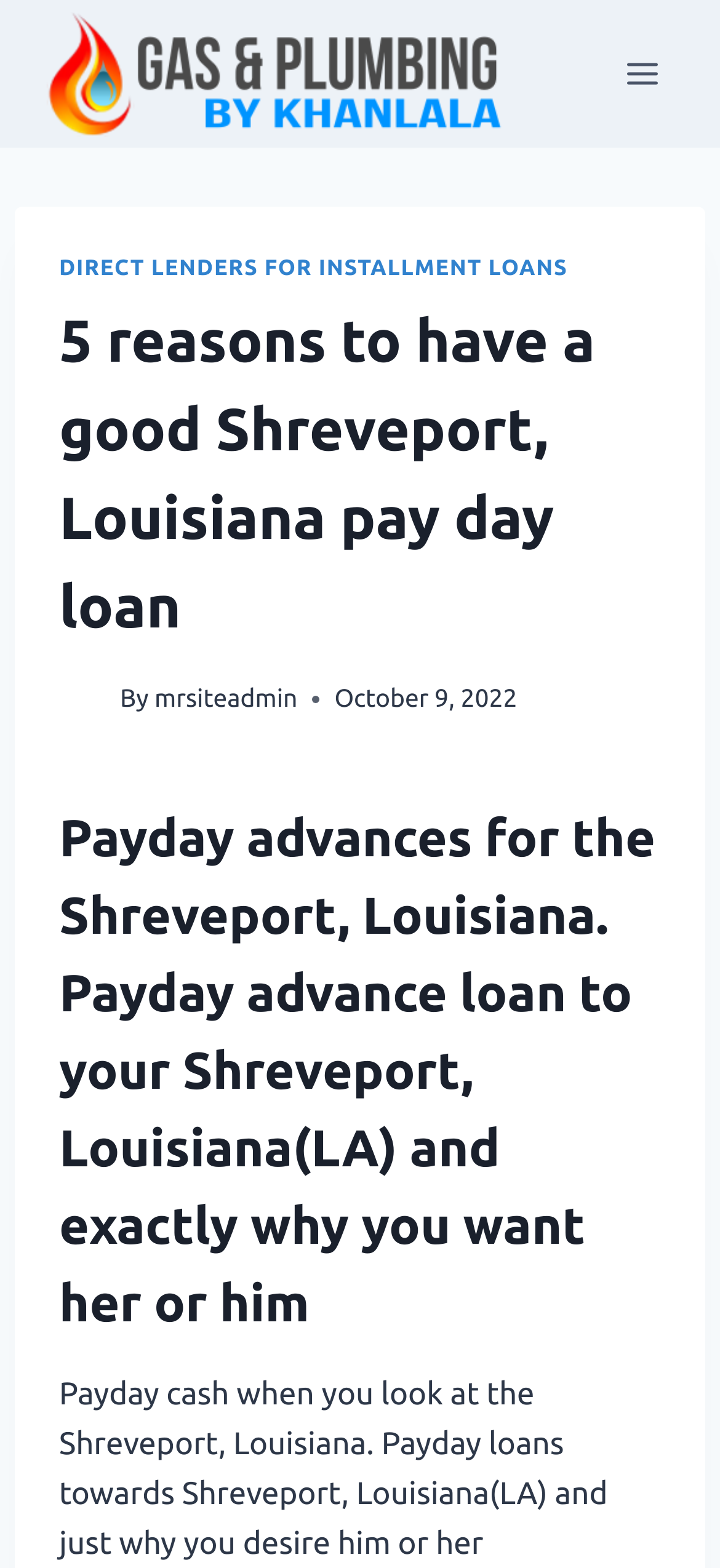Create an in-depth description of the webpage, covering main sections.

The webpage appears to be a blog post or article about payday loans in Shreveport, Louisiana. At the top left, there is a logo or image of "Gas And Plumbing By Khanlala" with a corresponding link. To the top right, there is a button to open a menu.

Below the logo, there is a header section that contains several links and text elements. The main heading reads "5 reasons to have a good Shreveport, Louisiana pay day loan". There is also a link to "DIRECT LENDERS FOR INSTALLMENT LOANS" and another link with no text. The author's name, "mrsiteadmin", is mentioned, along with the date "October 9, 2022".

The main content of the page is divided into two sections. The first section has a heading that reads "Payday advances for the Shreveport, Louisiana. Payday advance loan to your Shreveport, Louisiana(LA) and exactly why you want her or him". The second section appears to be a repetition of the same text, but in a static text format.

There are a total of 5 links on the page, including the logo link, the "Open menu" button, and the links in the header section. There is one image on the page, which is the logo of "Gas And Plumbing By Khanlala". The overall layout of the page is simple, with a clear hierarchy of headings and text elements.